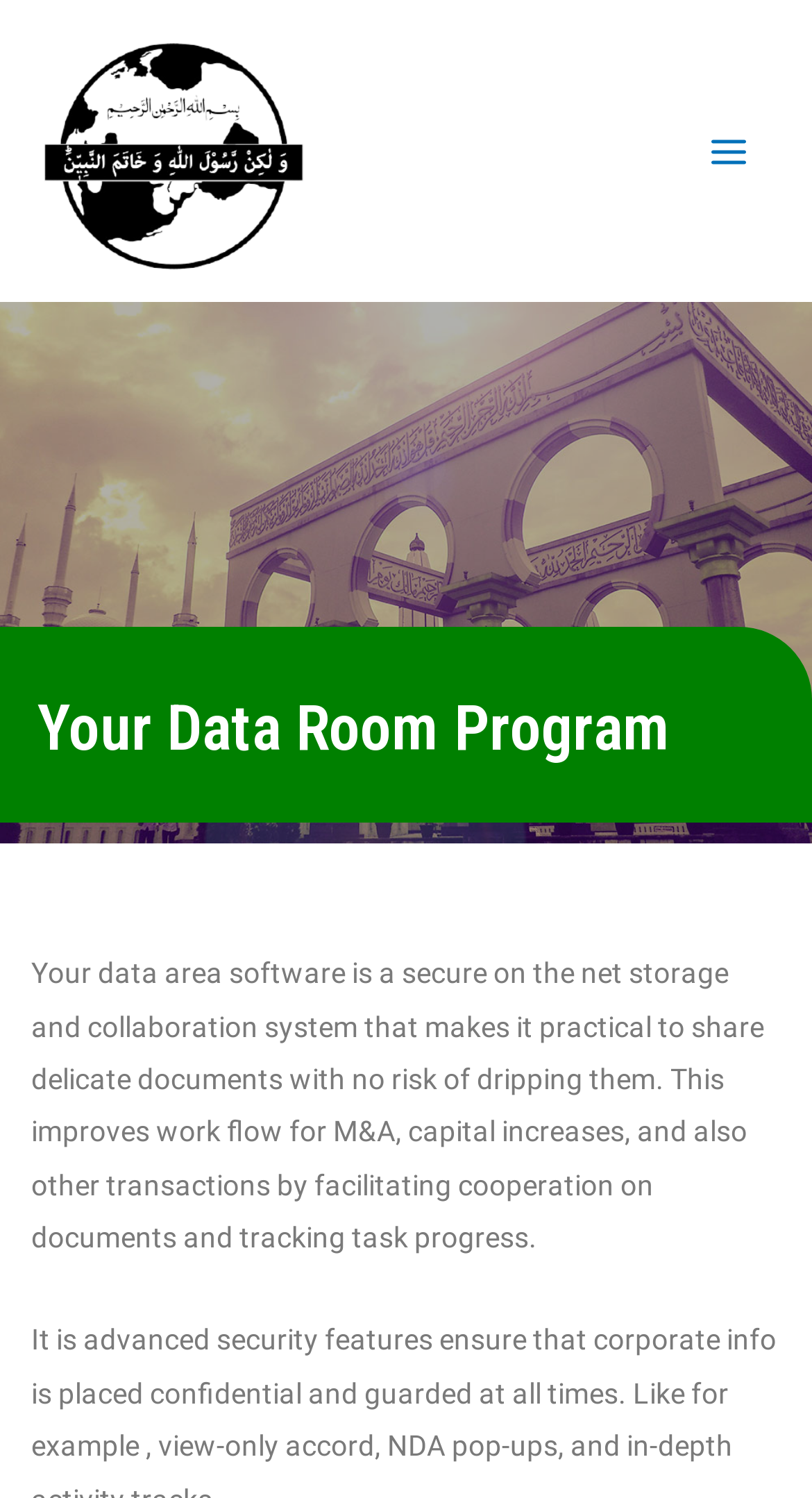Can you find and generate the webpage's heading?

Your Data Room Program